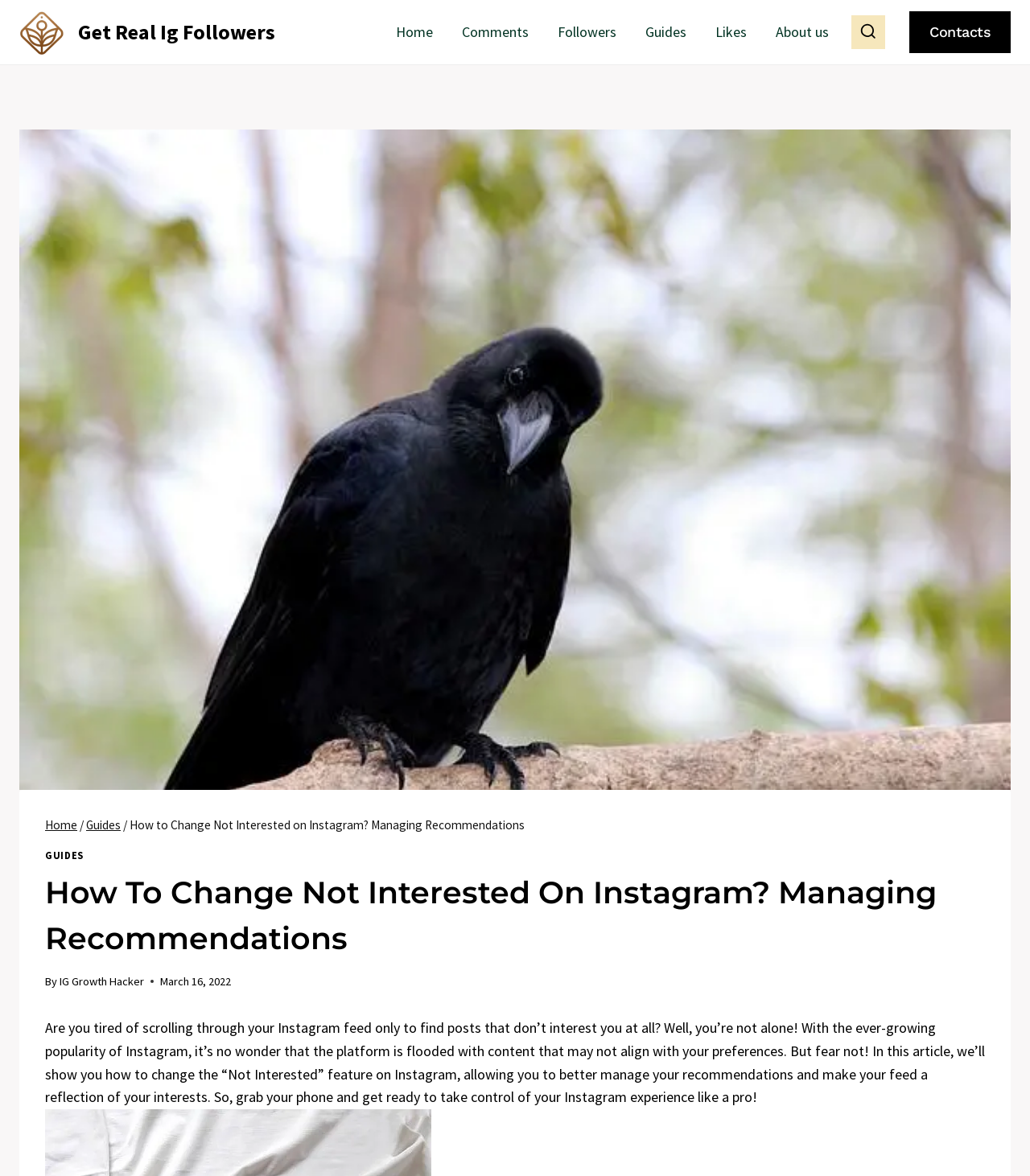What is the purpose of the article?
Please provide a single word or phrase in response based on the screenshot.

To show how to manage Instagram recommendations